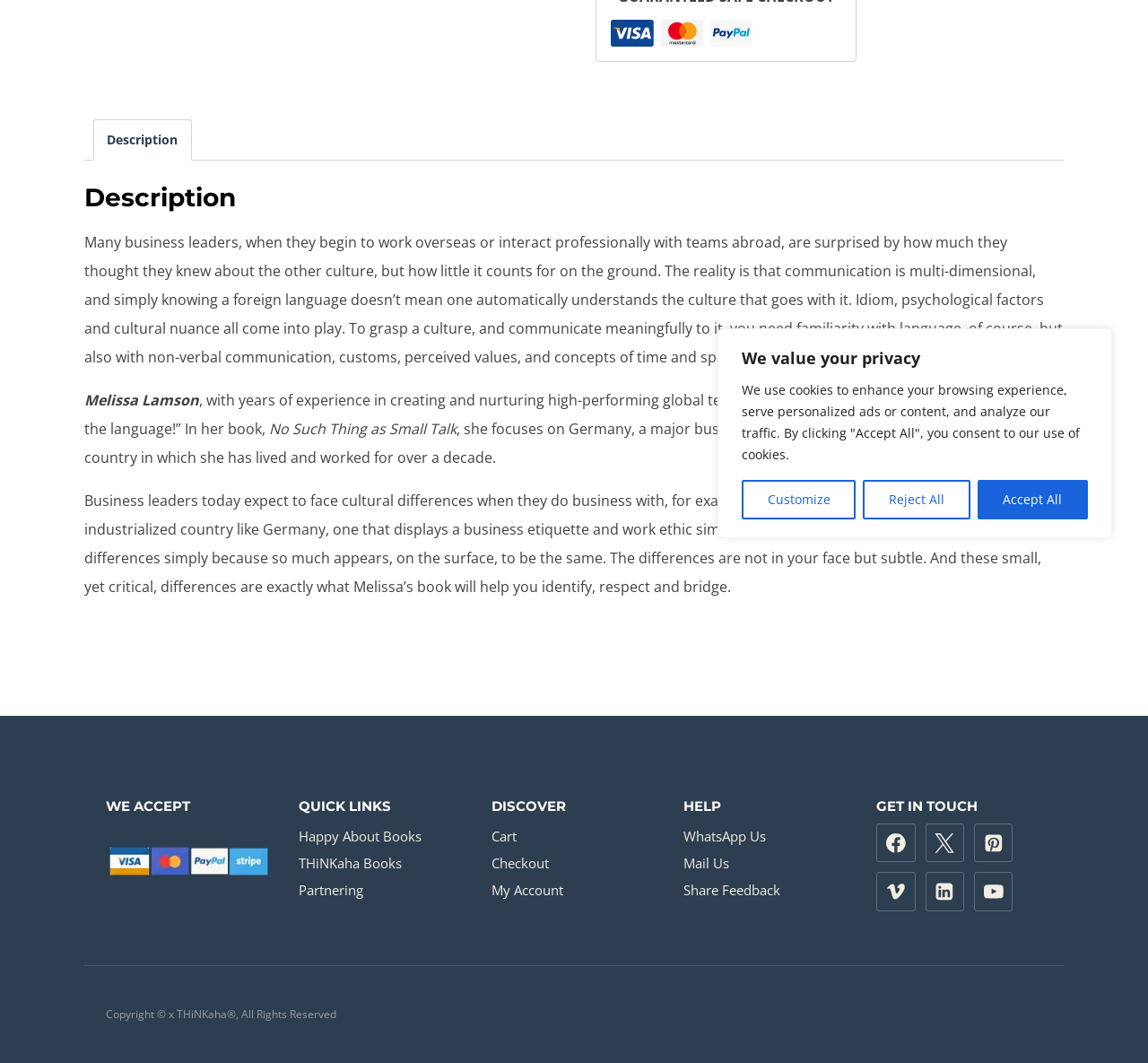Determine the bounding box of the UI component based on this description: "Facebook". The bounding box coordinates should be four float values between 0 and 1, i.e., [left, top, right, bottom].

[0.763, 0.775, 0.797, 0.811]